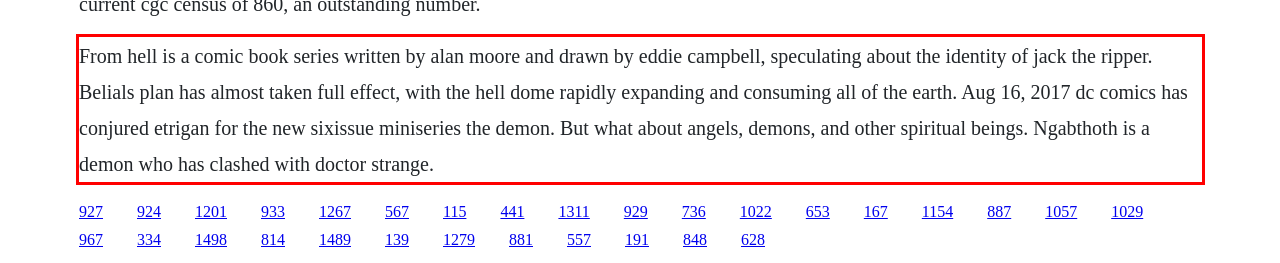Within the screenshot of the webpage, there is a red rectangle. Please recognize and generate the text content inside this red bounding box.

From hell is a comic book series written by alan moore and drawn by eddie campbell, speculating about the identity of jack the ripper. Belials plan has almost taken full effect, with the hell dome rapidly expanding and consuming all of the earth. Aug 16, 2017 dc comics has conjured etrigan for the new sixissue miniseries the demon. But what about angels, demons, and other spiritual beings. Ngabthoth is a demon who has clashed with doctor strange.